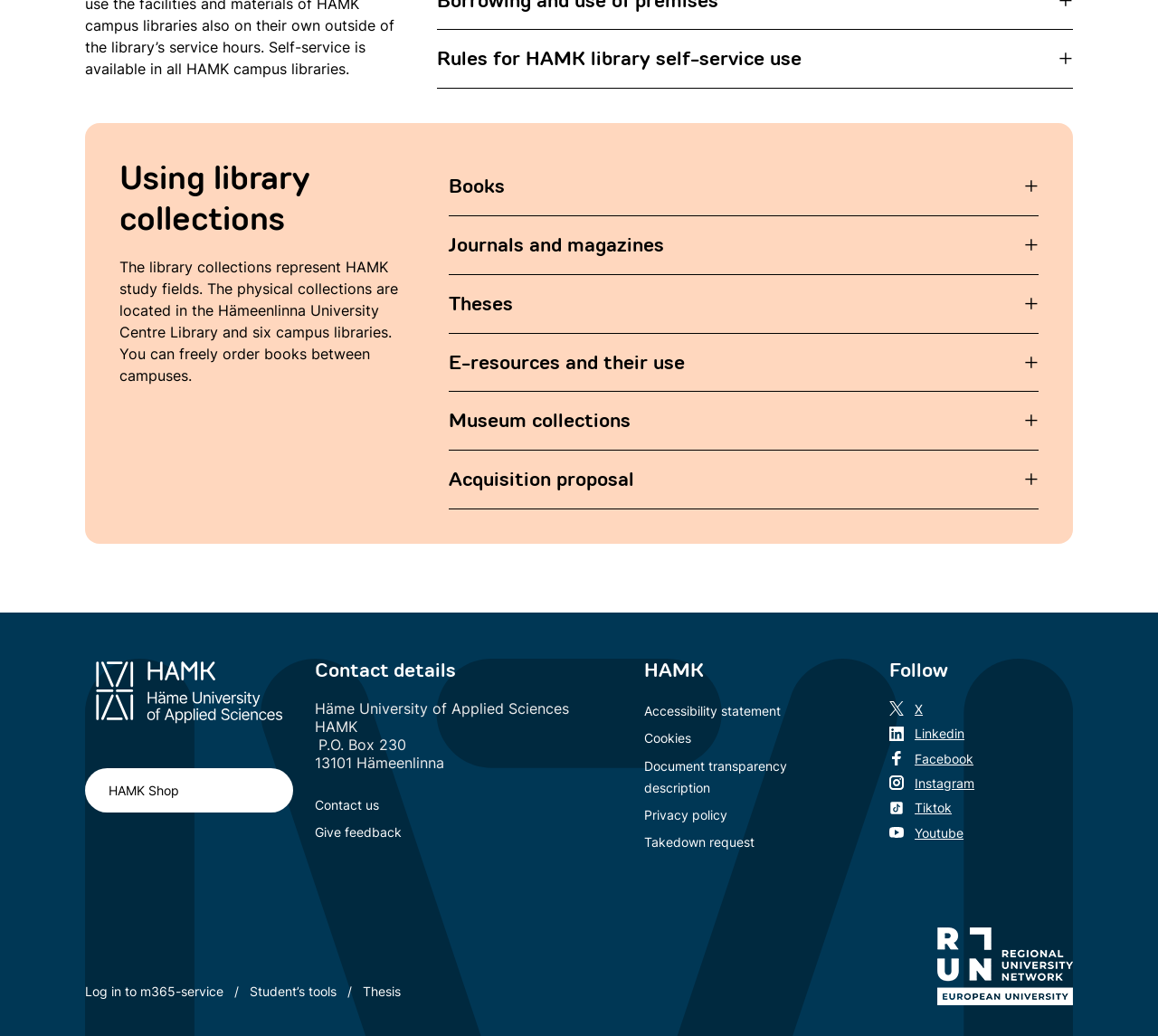Bounding box coordinates are specified in the format (top-left x, top-left y, bottom-right x, bottom-right y). All values are floating point numbers bounded between 0 and 1. Please provide the bounding box coordinate of the region this sentence describes: Terms and Conditions

None